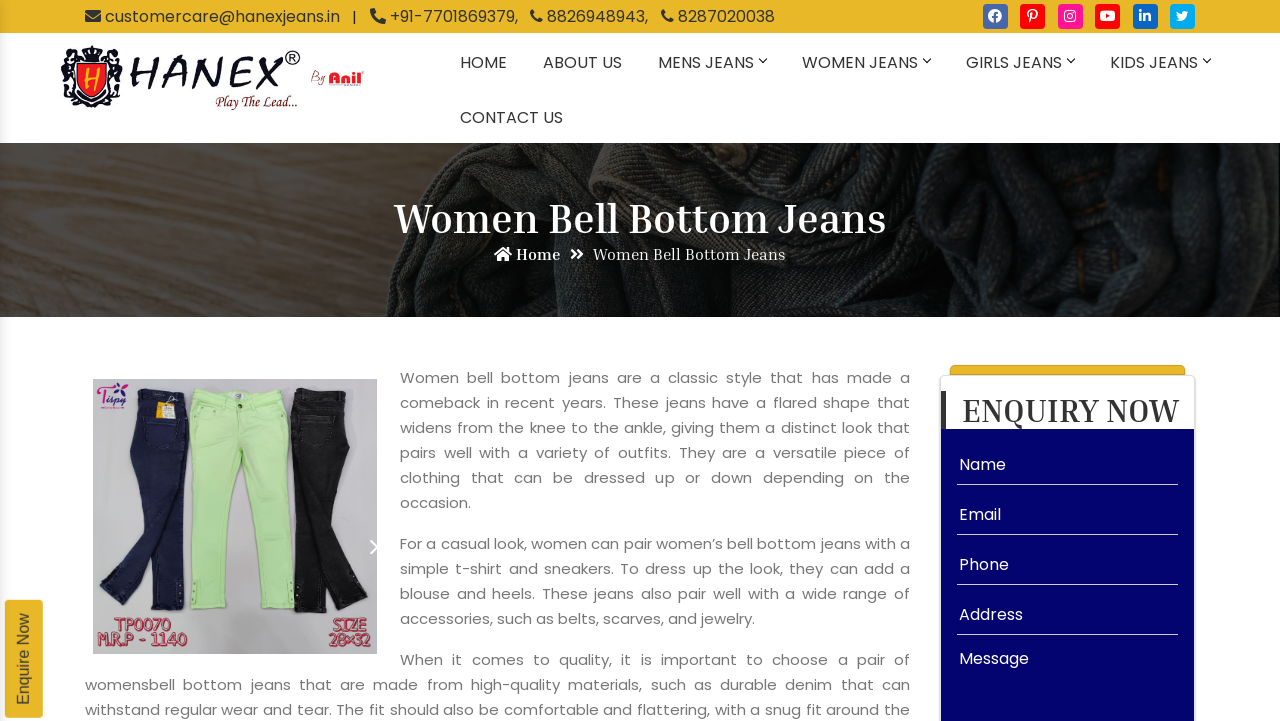What is the style of jeans being described on this webpage?
Please provide a comprehensive answer based on the details in the screenshot.

I found the answer by reading the heading 'Women Bell Bottom Jeans' and the subsequent paragraphs that describe the features of bell bottom jeans.